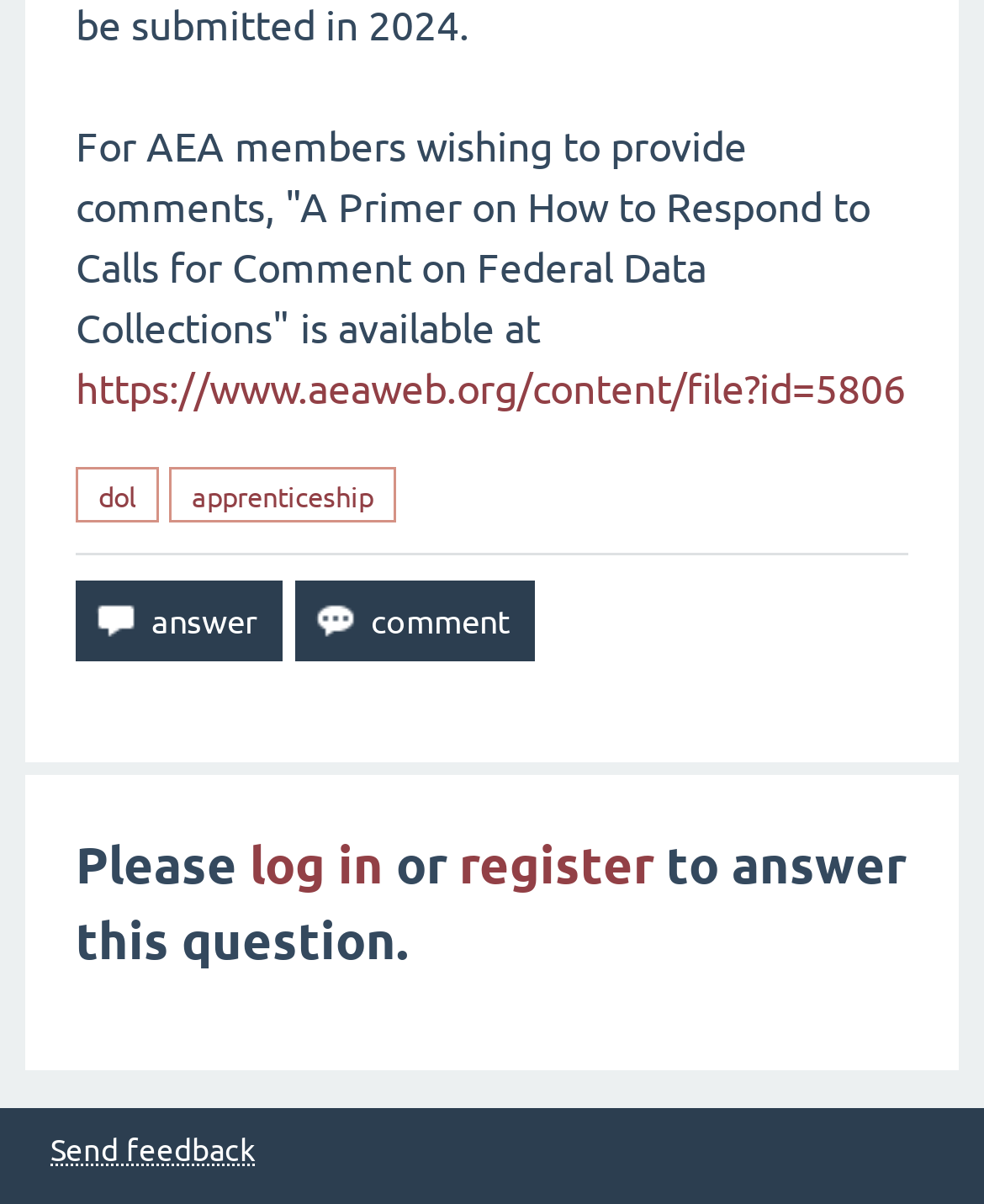Locate the bounding box coordinates of the element I should click to achieve the following instruction: "contact us".

None